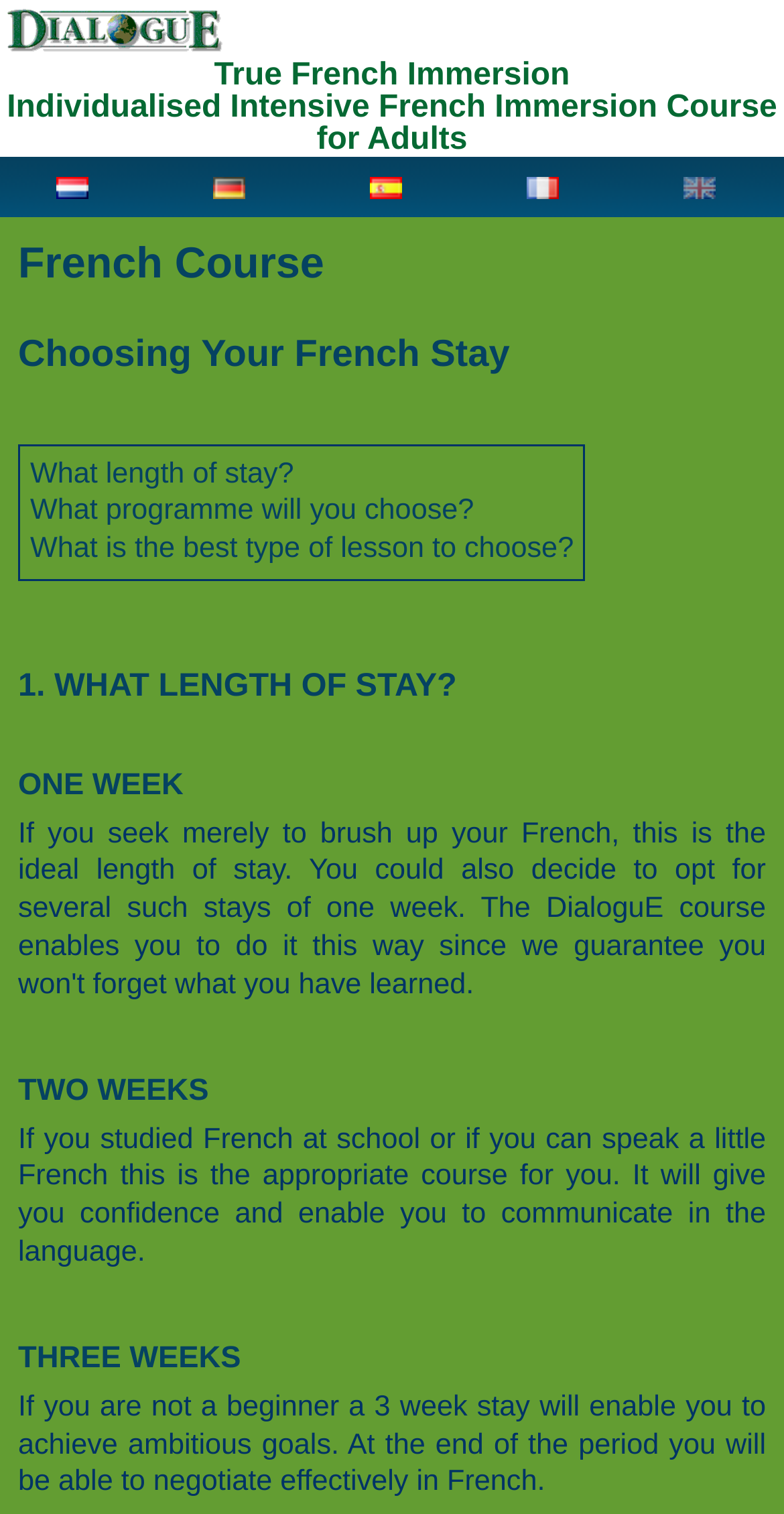What is the benefit of a three-week stay?
Refer to the screenshot and respond with a concise word or phrase.

Achieve ambitious goals